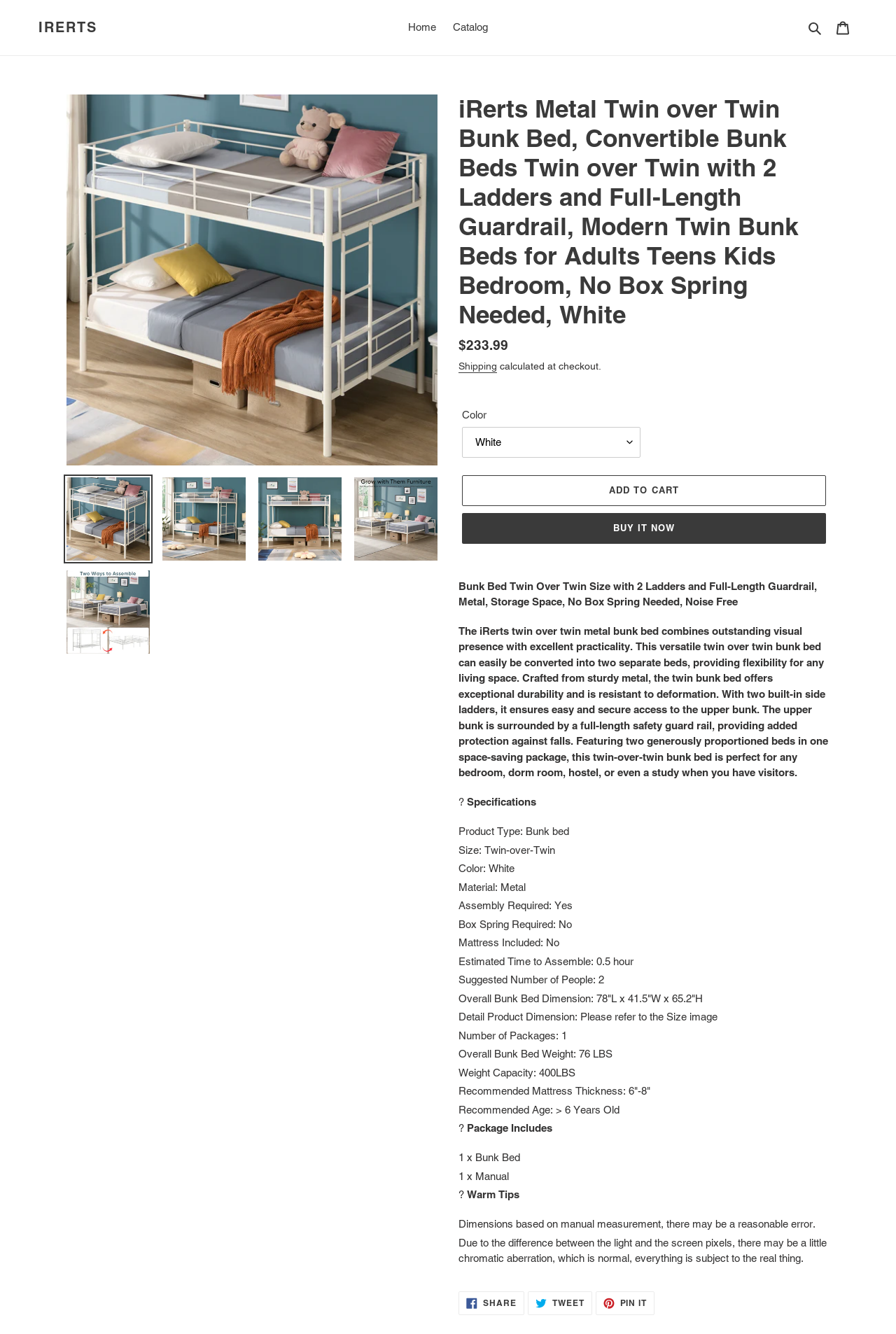Identify the bounding box of the UI component described as: "aria-describedby="a11y-external-message"".

[0.071, 0.425, 0.17, 0.492]